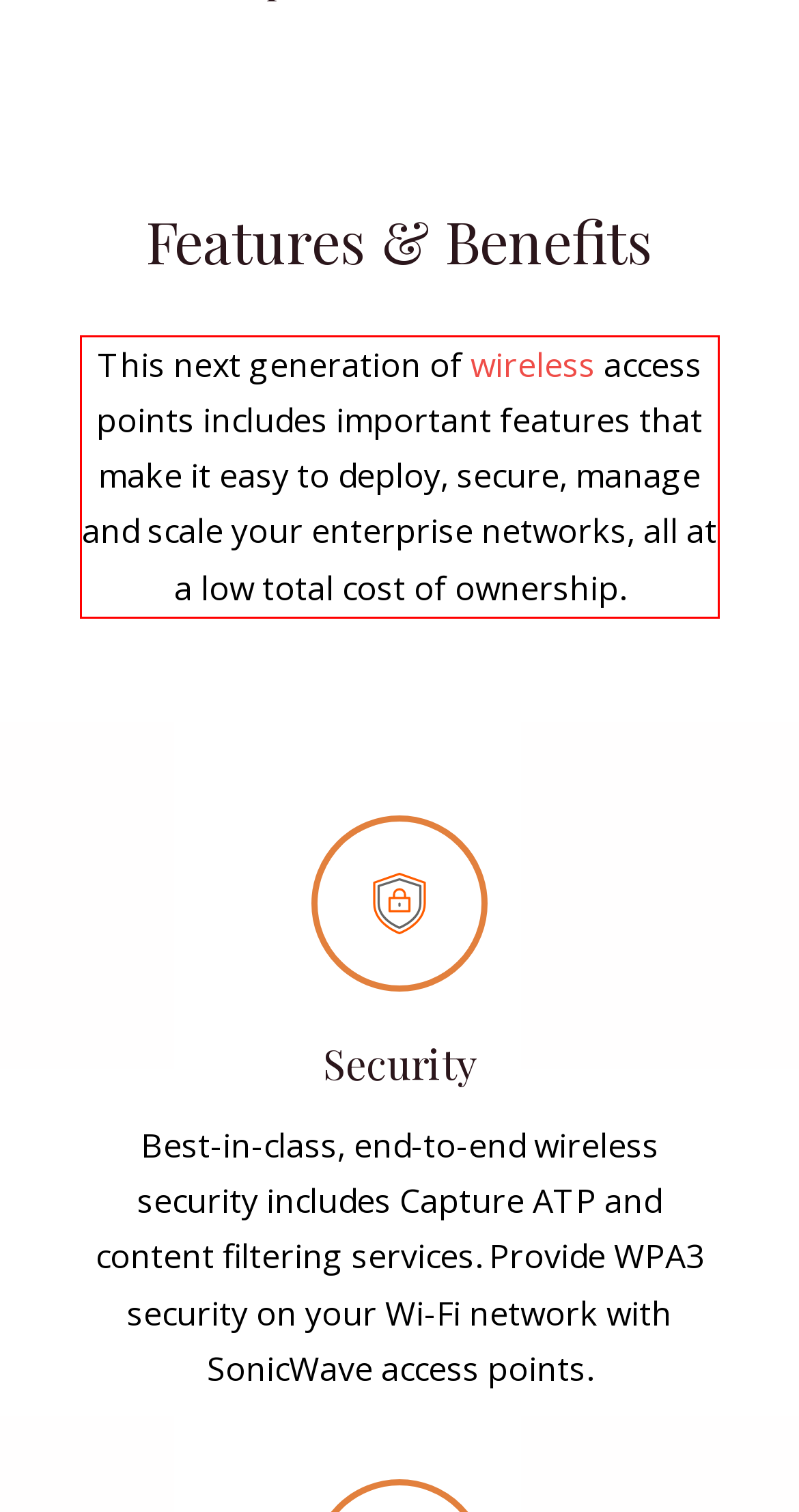You are provided with a screenshot of a webpage containing a red bounding box. Please extract the text enclosed by this red bounding box.

This next generation of wireless access points includes important features that make it easy to deploy, secure, manage and scale your enterprise networks, all at a low total cost of ownership.